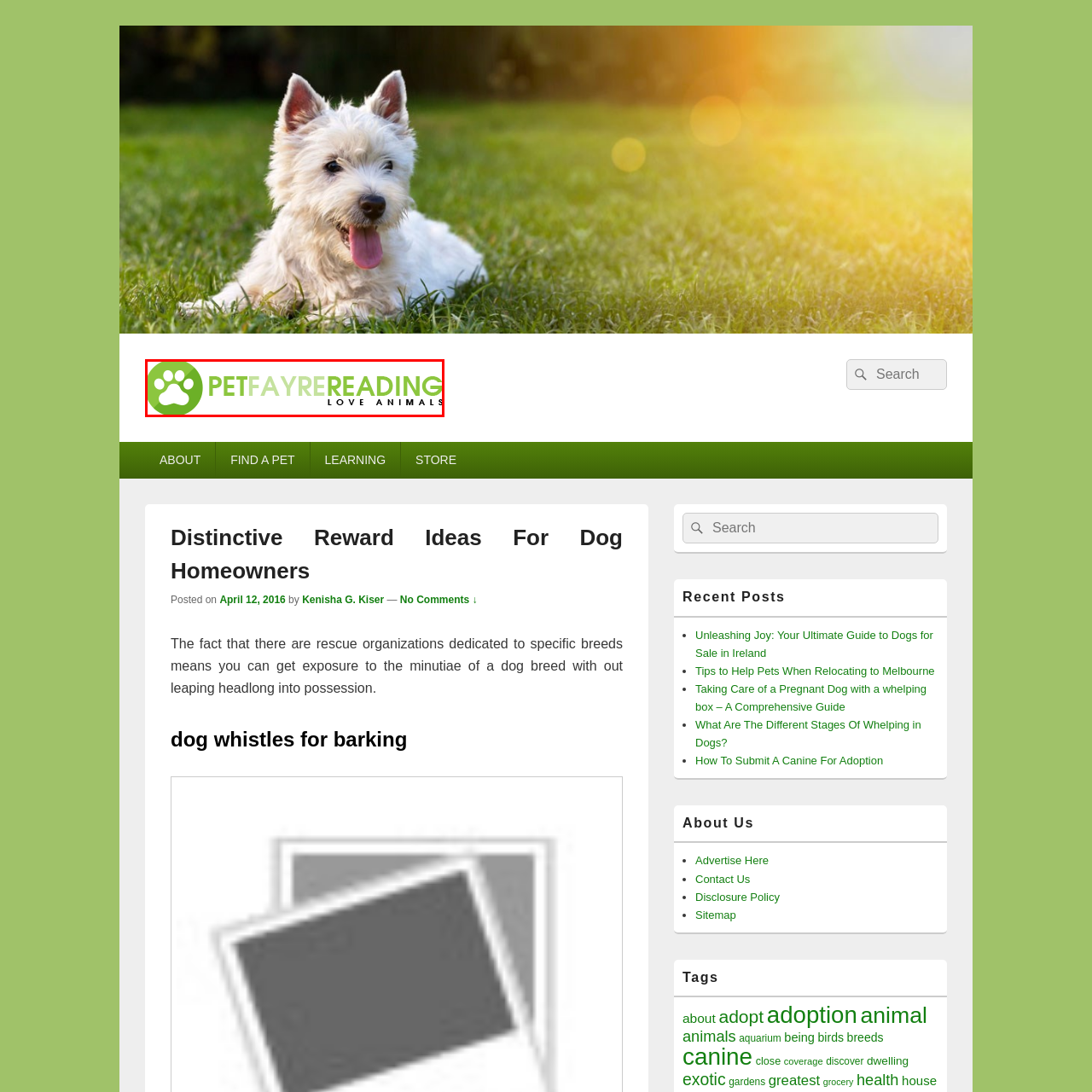What is the color of the background of the paw print?
Carefully analyze the image within the red bounding box and give a comprehensive response to the question using details from the image.

According to the caption, the stylized paw print is within a circular green background, which implies that the color of the background of the paw print is green.